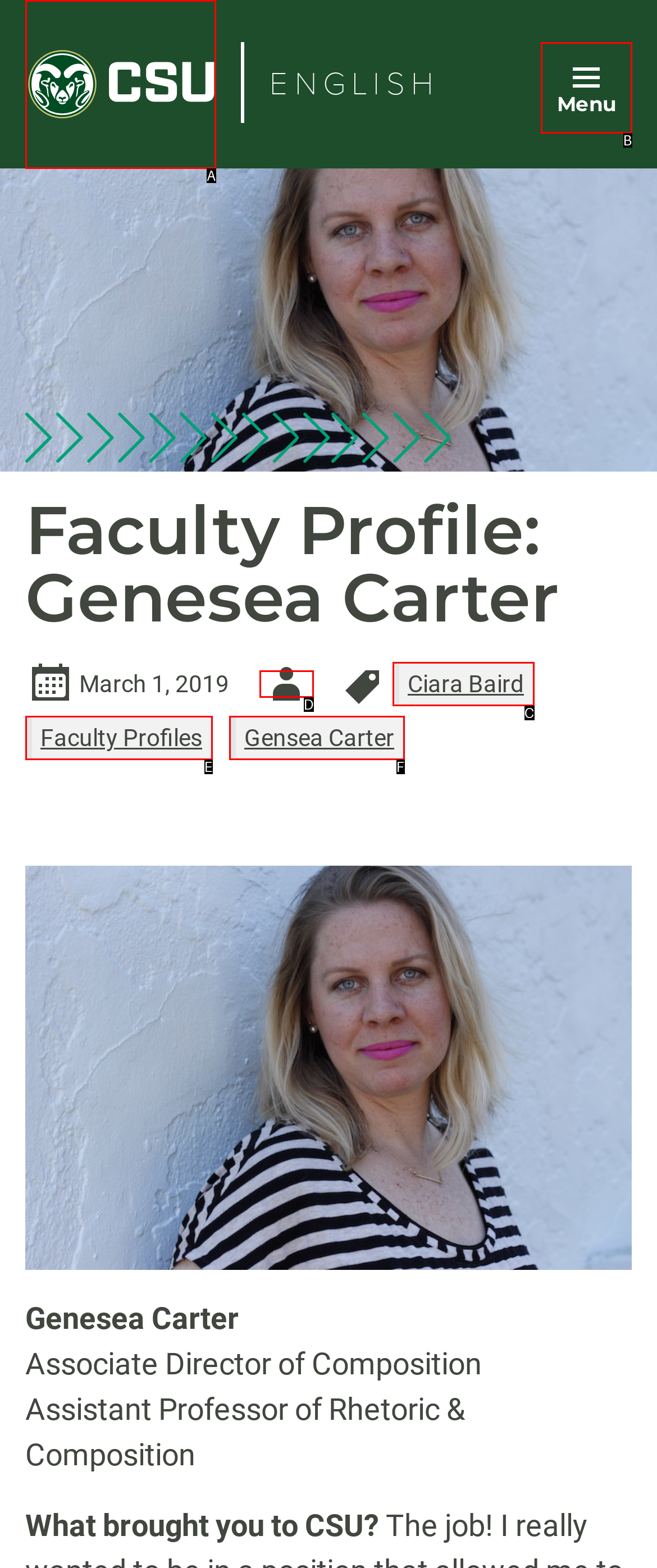From the description: Colorado State University, select the HTML element that fits best. Reply with the letter of the appropriate option.

A